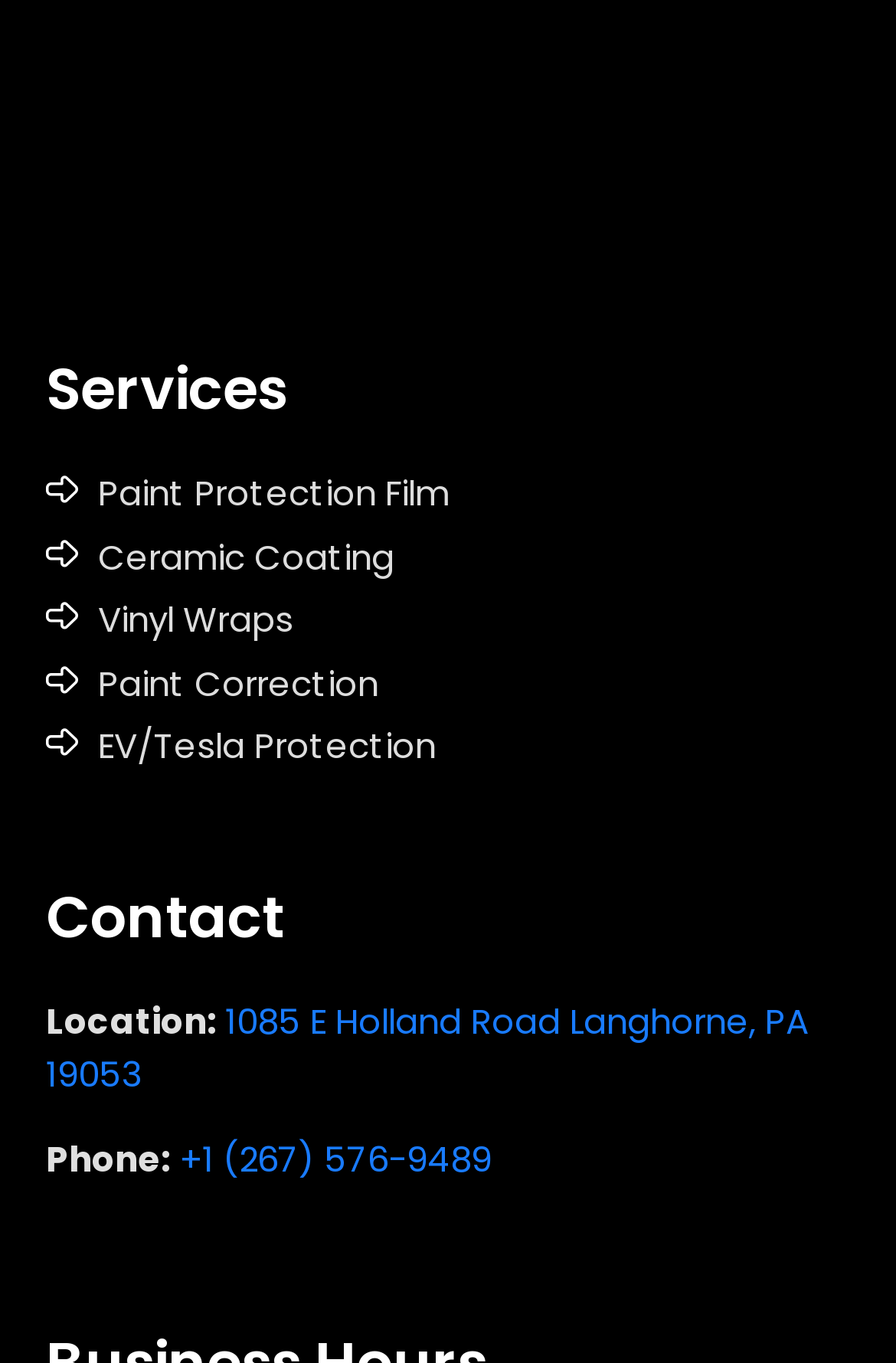What is the phone number of the location?
Answer the question with as much detail as possible.

I located the 'Phone:' static text and found the adjacent link element with the phone number '+1 (267) 576-9489', which is the phone number of the location.